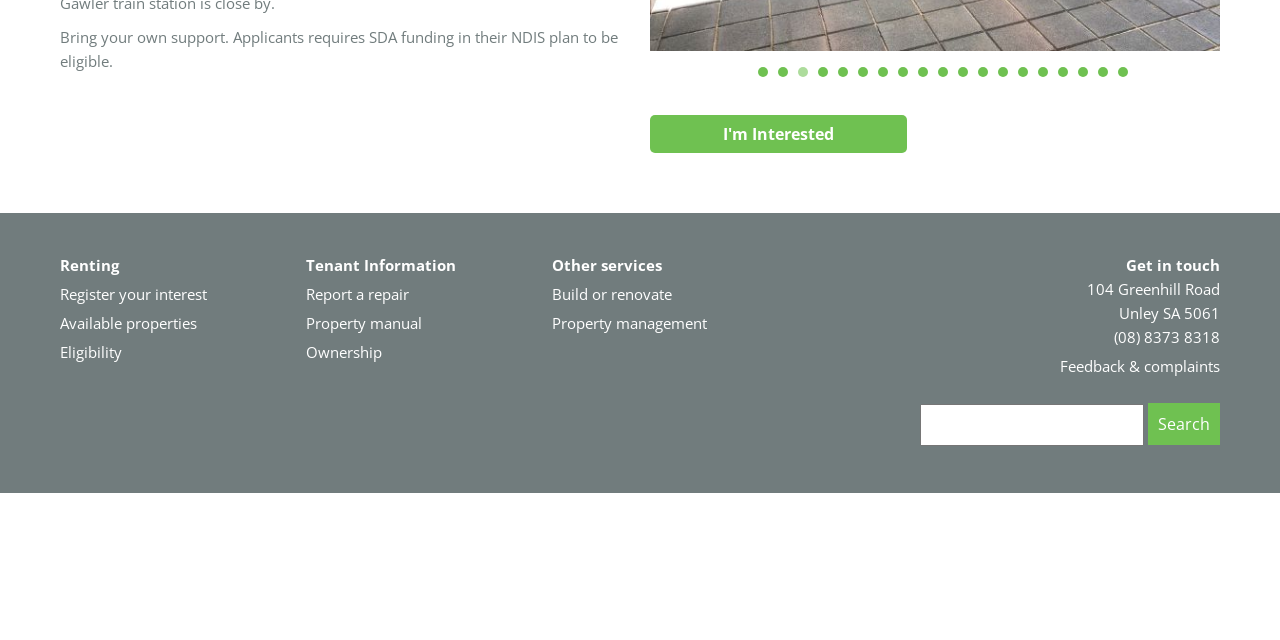Using the provided element description: "I'm Interested", determine the bounding box coordinates of the corresponding UI element in the screenshot.

[0.508, 0.18, 0.709, 0.239]